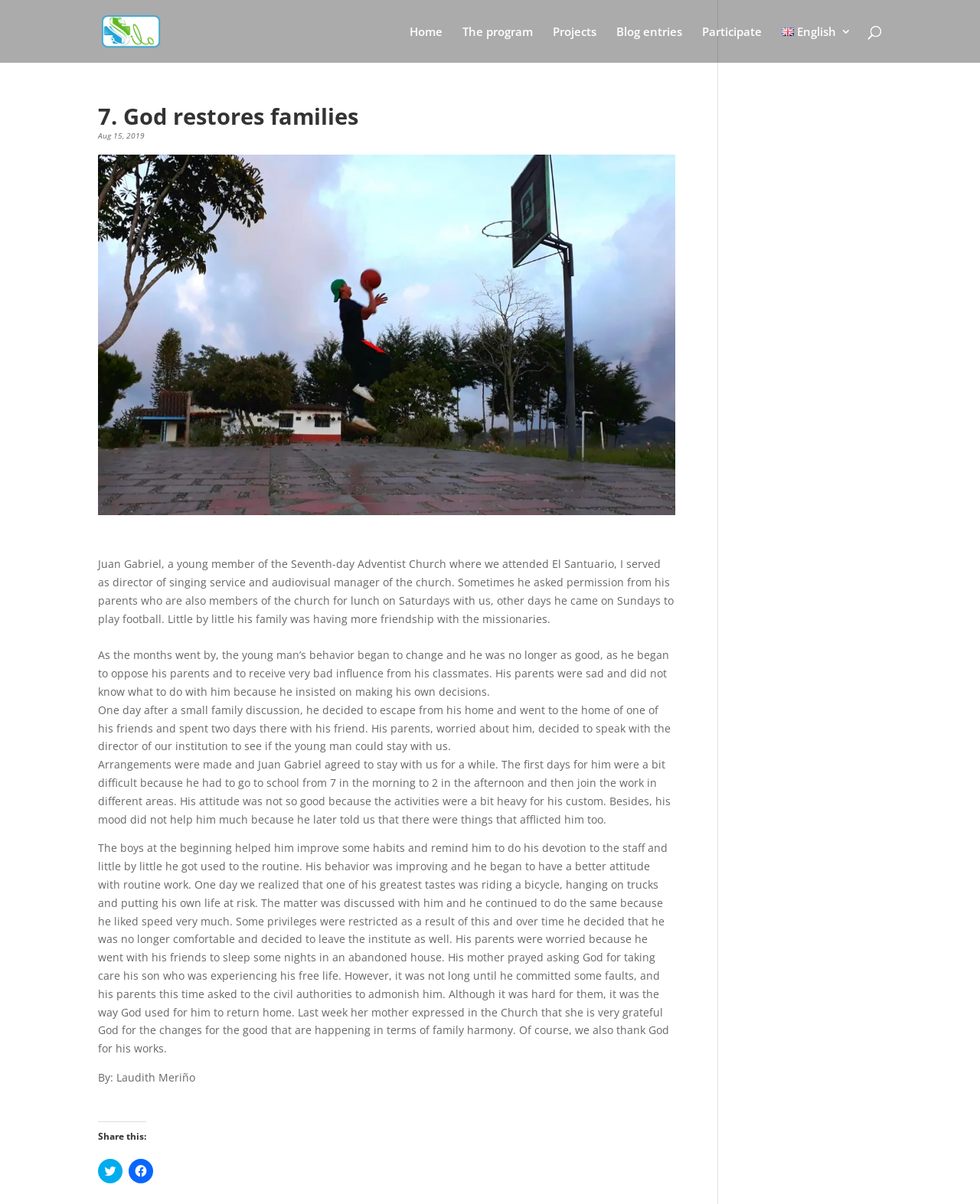What is the name of the church mentioned?
Analyze the image and deliver a detailed answer to the question.

I found the answer by reading the text content of the webpage, specifically the sentence 'Juan Gabriel, a young member of the Seventh-day Adventist Church where we attended El Santuario, I served as director of singing service and audiovisual manager of the church.'